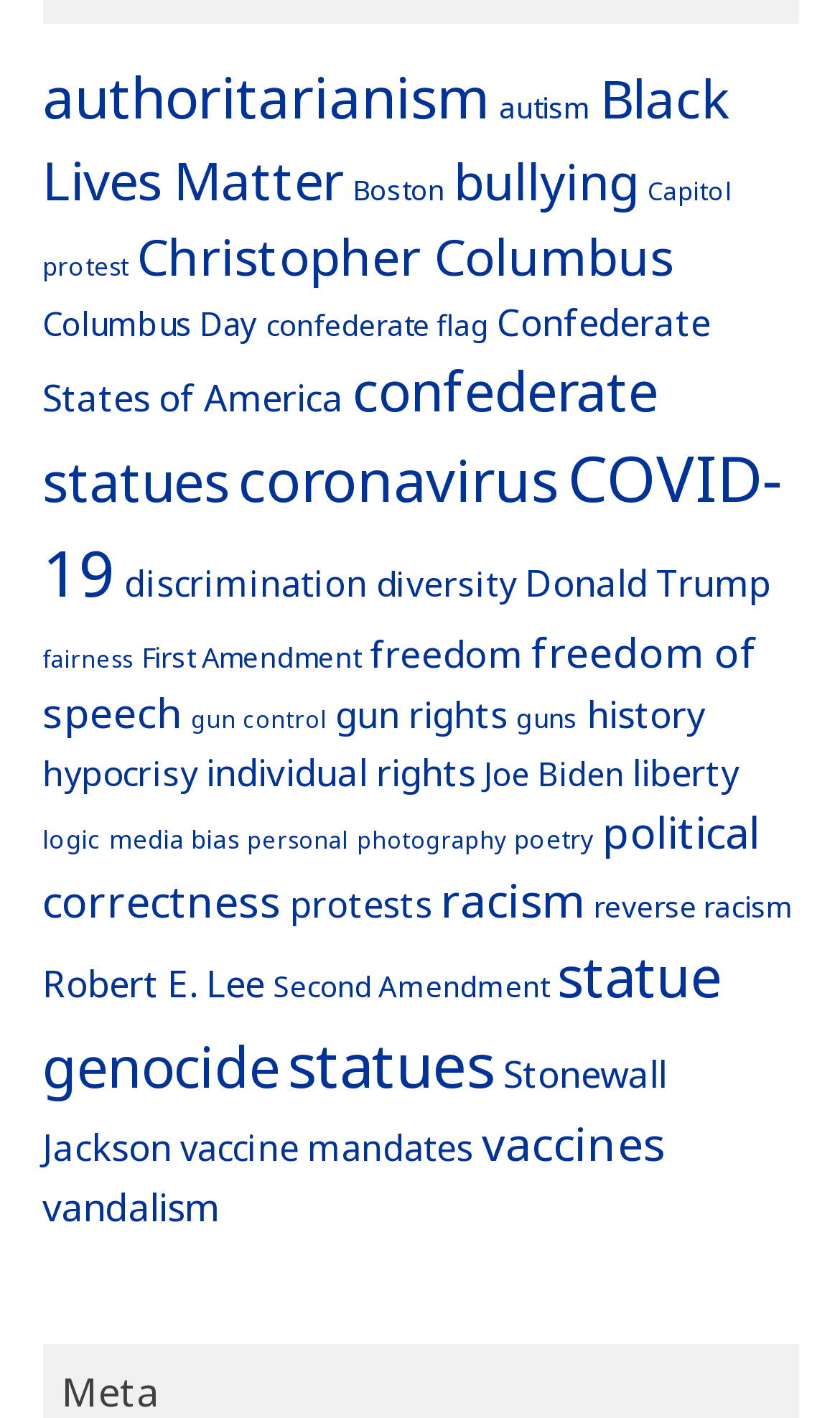How many topics are related to racism?
Please craft a detailed and exhaustive response to the question.

After reviewing the links, I found two topics related to racism: 'racism' and 'reverse racism'.